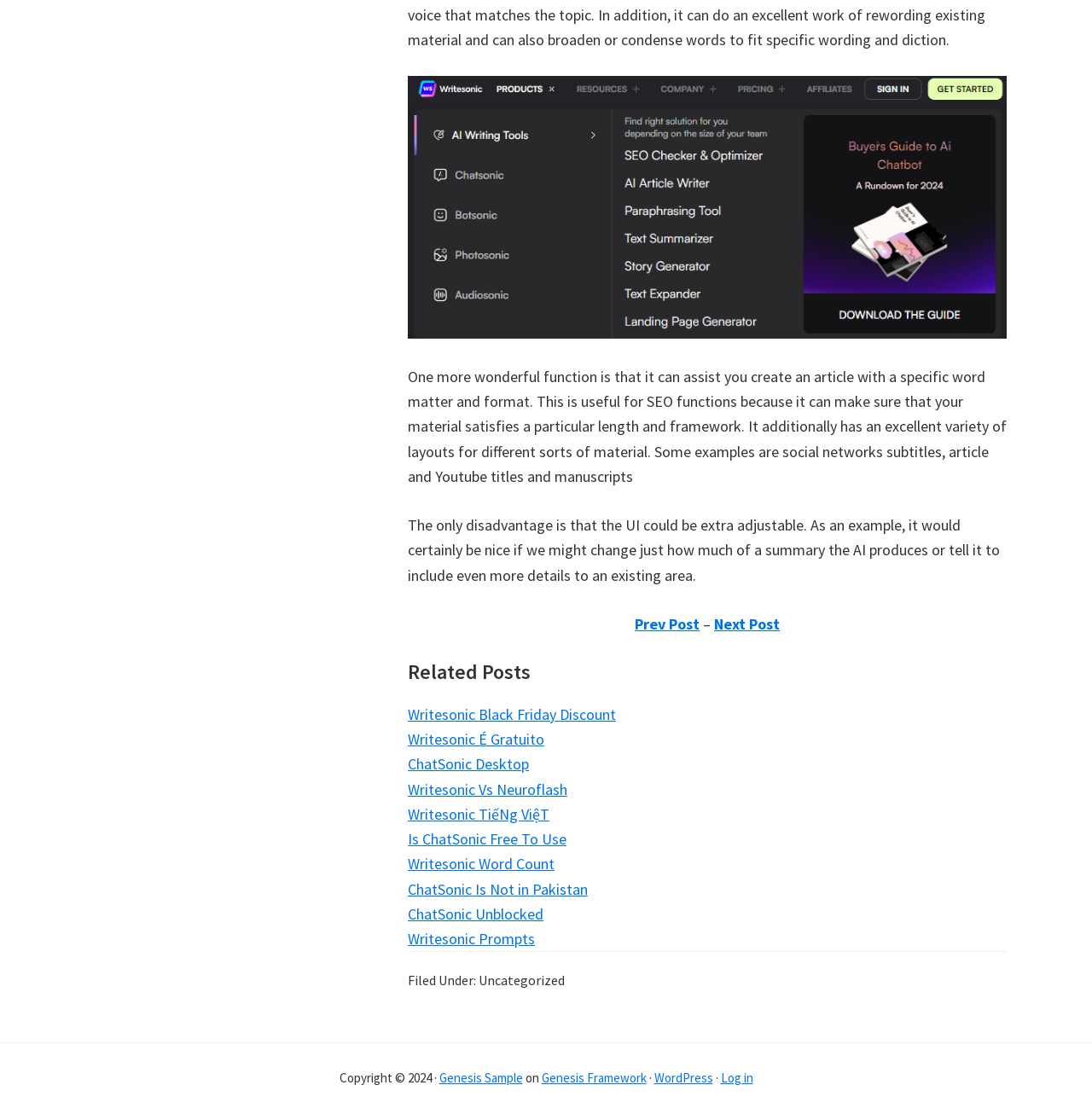Can you show the bounding box coordinates of the region to click on to complete the task described in the instruction: "Read about Pure Keto Diet Pills Angelina Jolie"?

None